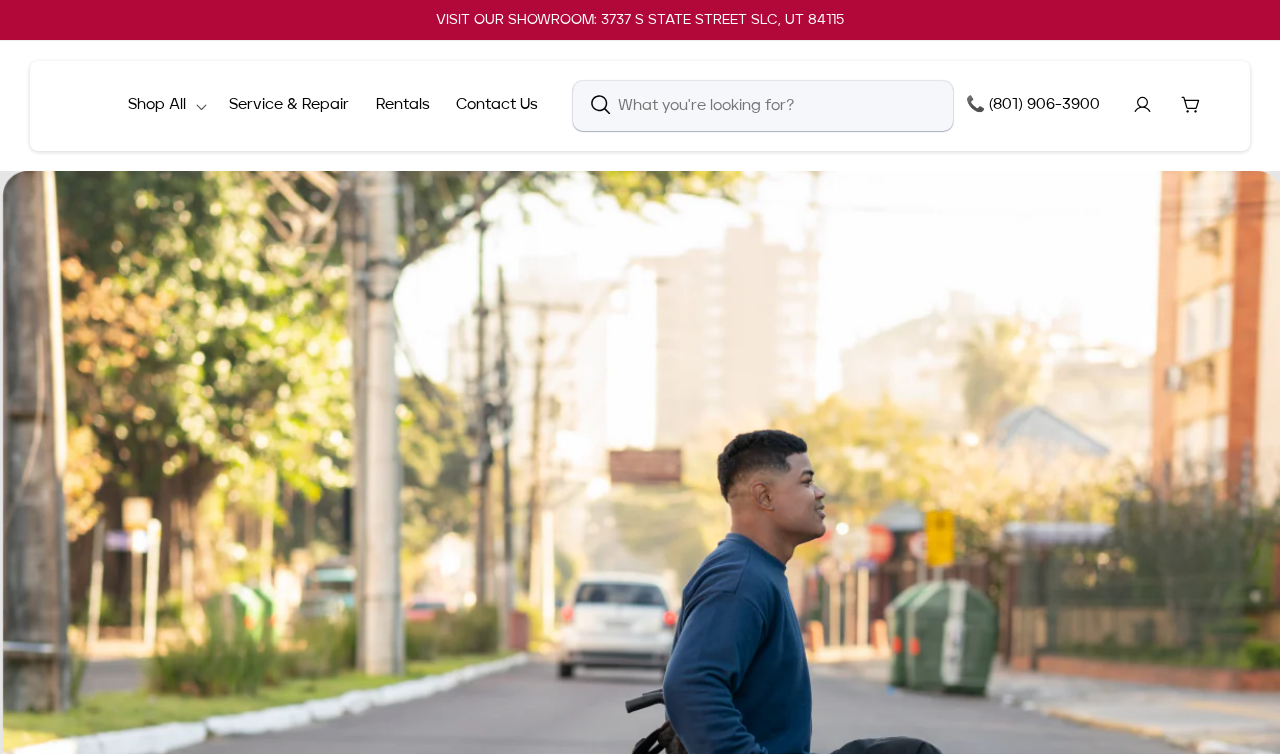Summarize the webpage comprehensively, mentioning all visible components.

The webpage is about Power Mobility Devices from Affinity Home Medical, focusing on providing independence and accessibility. At the top, there is an announcement region with a static text "VISIT OUR SHOWROOM: 3737 S STATE STREET SLC, UT 84115". Below this, there is a link to the Affinity Home Medical homepage. 

To the right of the homepage link, there is a details section with a disclosure triangle labeled "Shop All". Next to this, there are three links: "Service & Repair", "Rentals", and "Contact Us", arranged horizontally. 

On the right side of the page, there is a search bar with a button and an image of a magnifying glass. The search bar has a placeholder text "What you're looking for?". Below the search bar, there is a link to a phone number "(801) 906-3900" and a link to "Log in" with a small image next to it. Finally, there is a link to the "Cart" with a small image next to it.